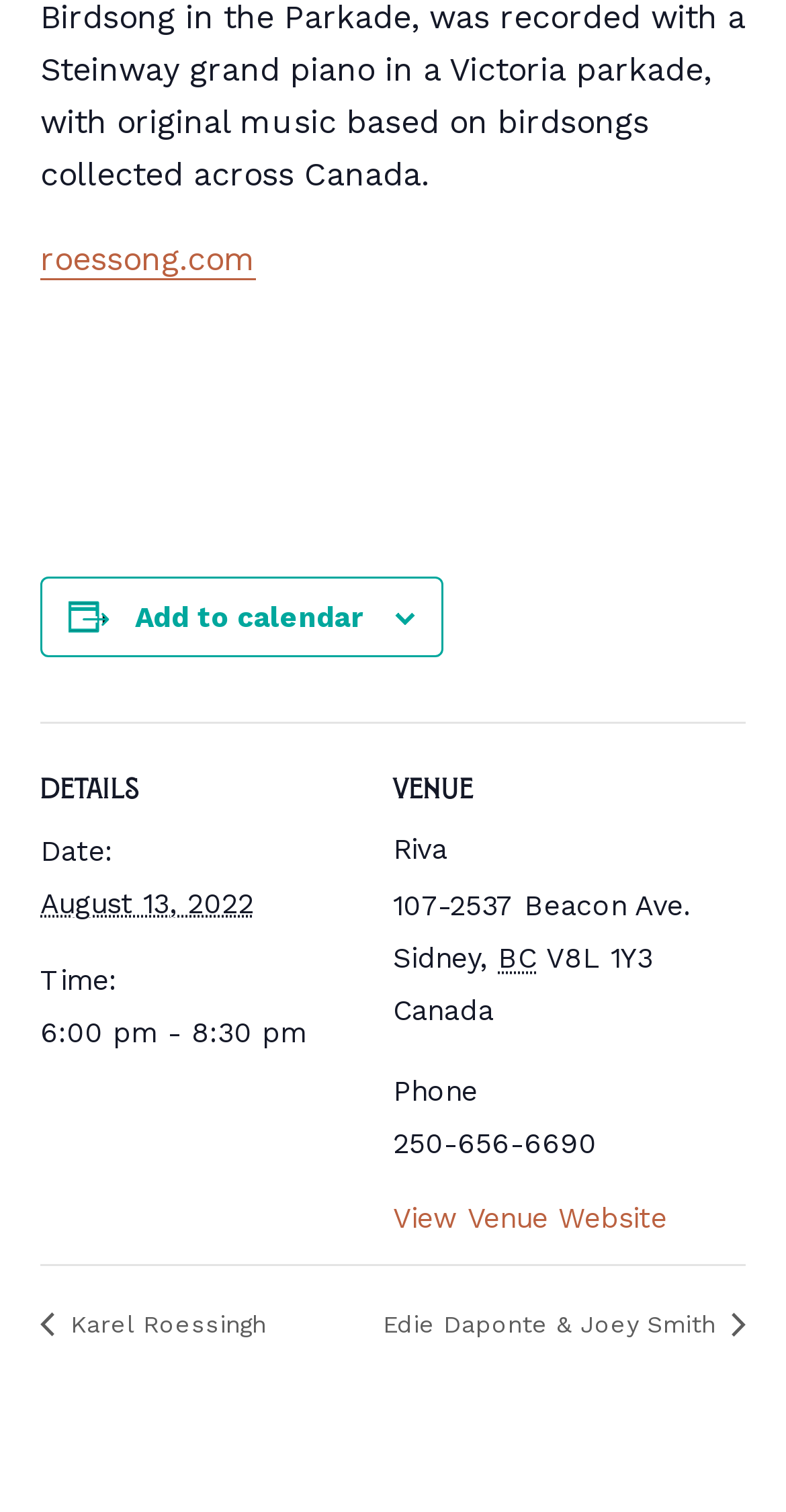Predict the bounding box coordinates for the UI element described as: "Add to calendar". The coordinates should be four float numbers between 0 and 1, presented as [left, top, right, bottom].

[0.172, 0.397, 0.462, 0.418]